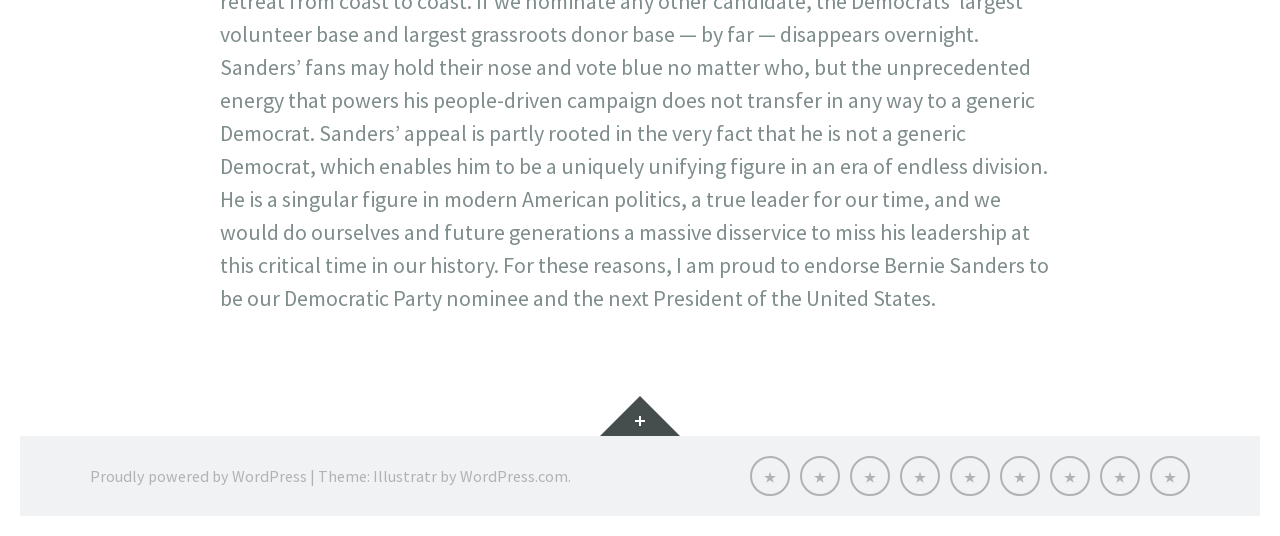Locate the bounding box coordinates of the element to click to perform the following action: 'Check out the News'. The coordinates should be given as four float values between 0 and 1, in the form of [left, top, right, bottom].

[0.859, 0.85, 0.891, 0.925]